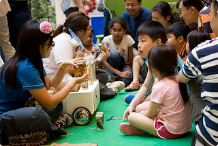What is the focus of the community outreach program?
Refer to the image and offer an in-depth and detailed answer to the question.

The community outreach program is focused on wildlife conservation and education, specifically emphasizing the importance of understanding and coexisting with local wildlife, such as the common palm civet, and fostering dialogue about humane practices and the role of civets in the ecosystem.